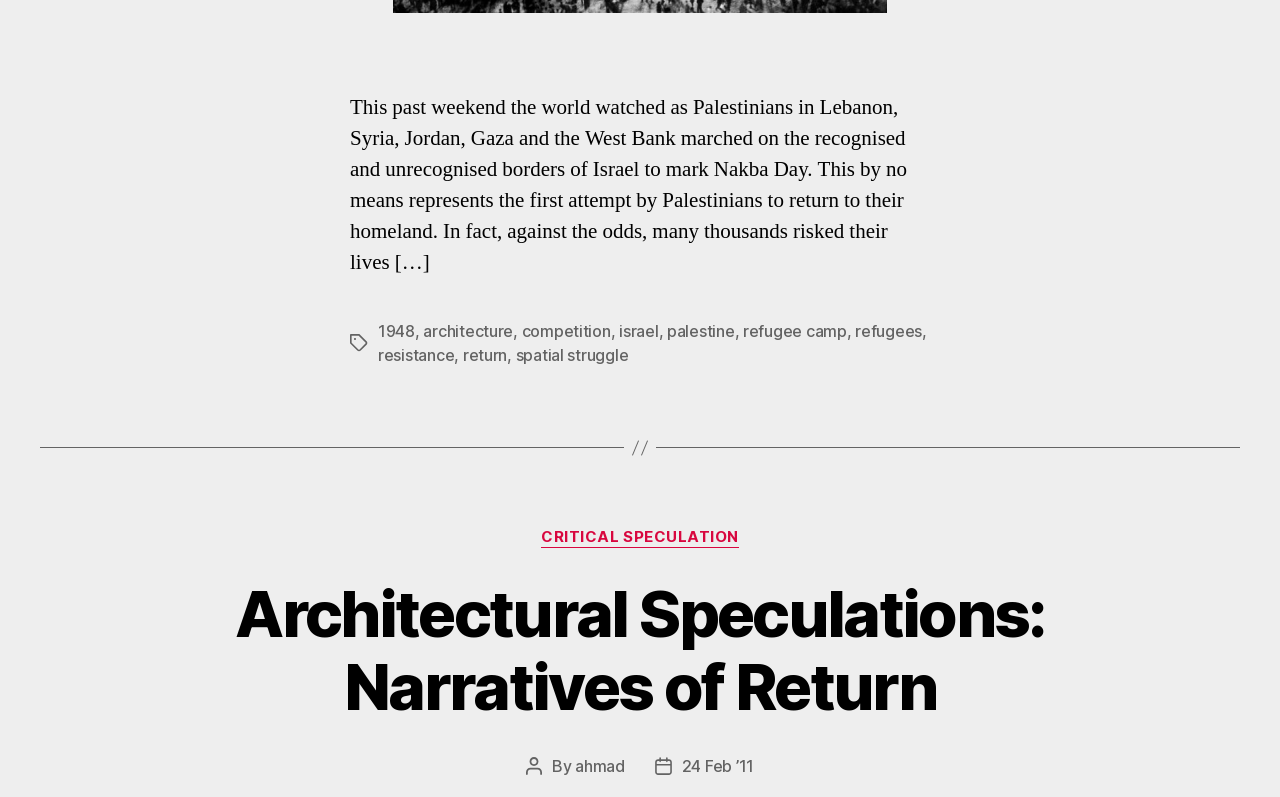Who is the author of the article?
Look at the screenshot and give a one-word or phrase answer.

Ahmad